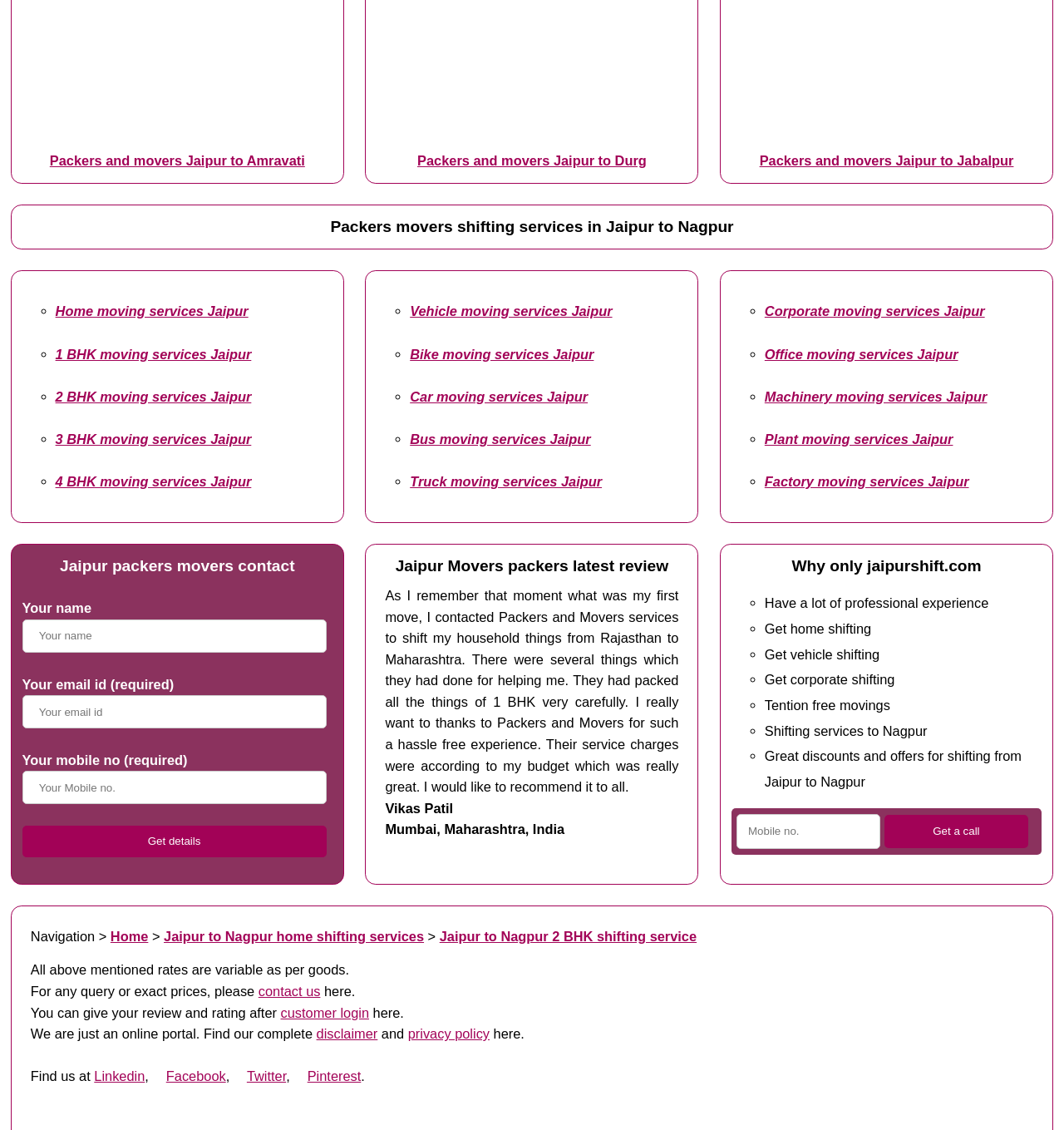Determine the bounding box coordinates for the HTML element described here: "value="Get a call"".

[0.831, 0.721, 0.966, 0.751]